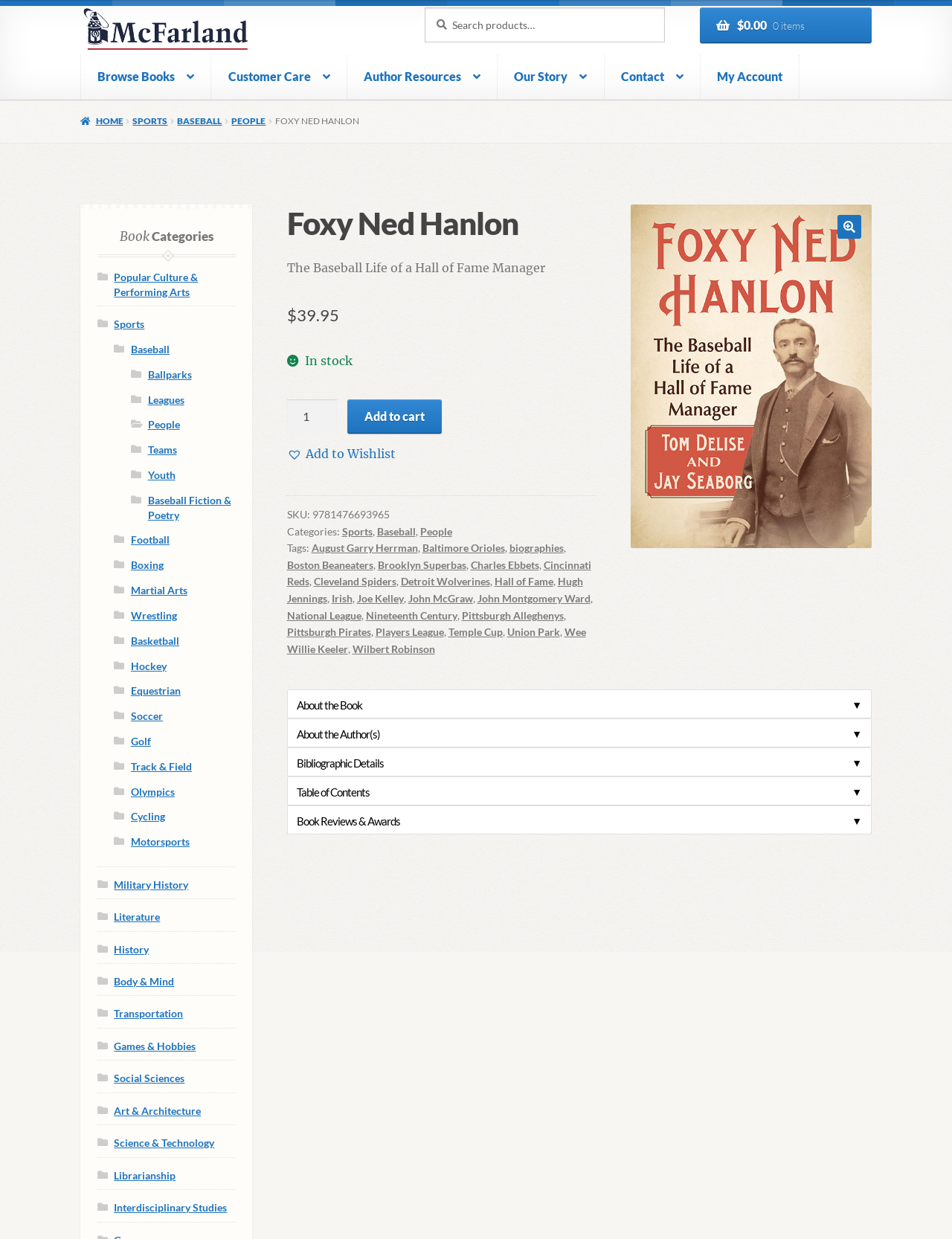Identify the bounding box coordinates for the UI element described by the following text: "Our Story". Provide the coordinates as four float numbers between 0 and 1, in the format [left, top, right, bottom].

[0.523, 0.044, 0.635, 0.08]